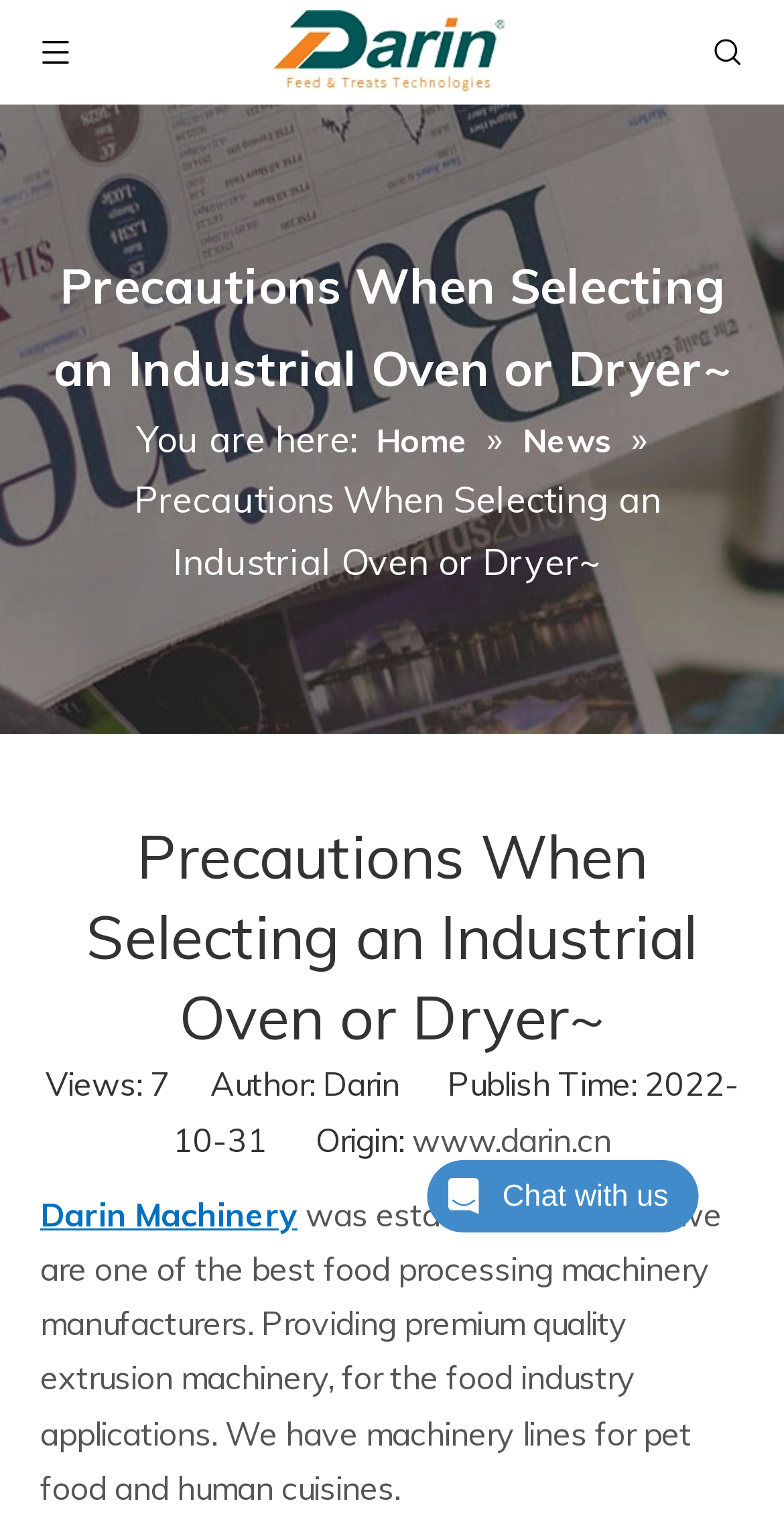What type of machinery does the company provide?
Using the information presented in the image, please offer a detailed response to the question.

The company description at the bottom of the page states that they provide premium quality extrusion machinery for the food industry applications, which implies that they provide food processing machinery.